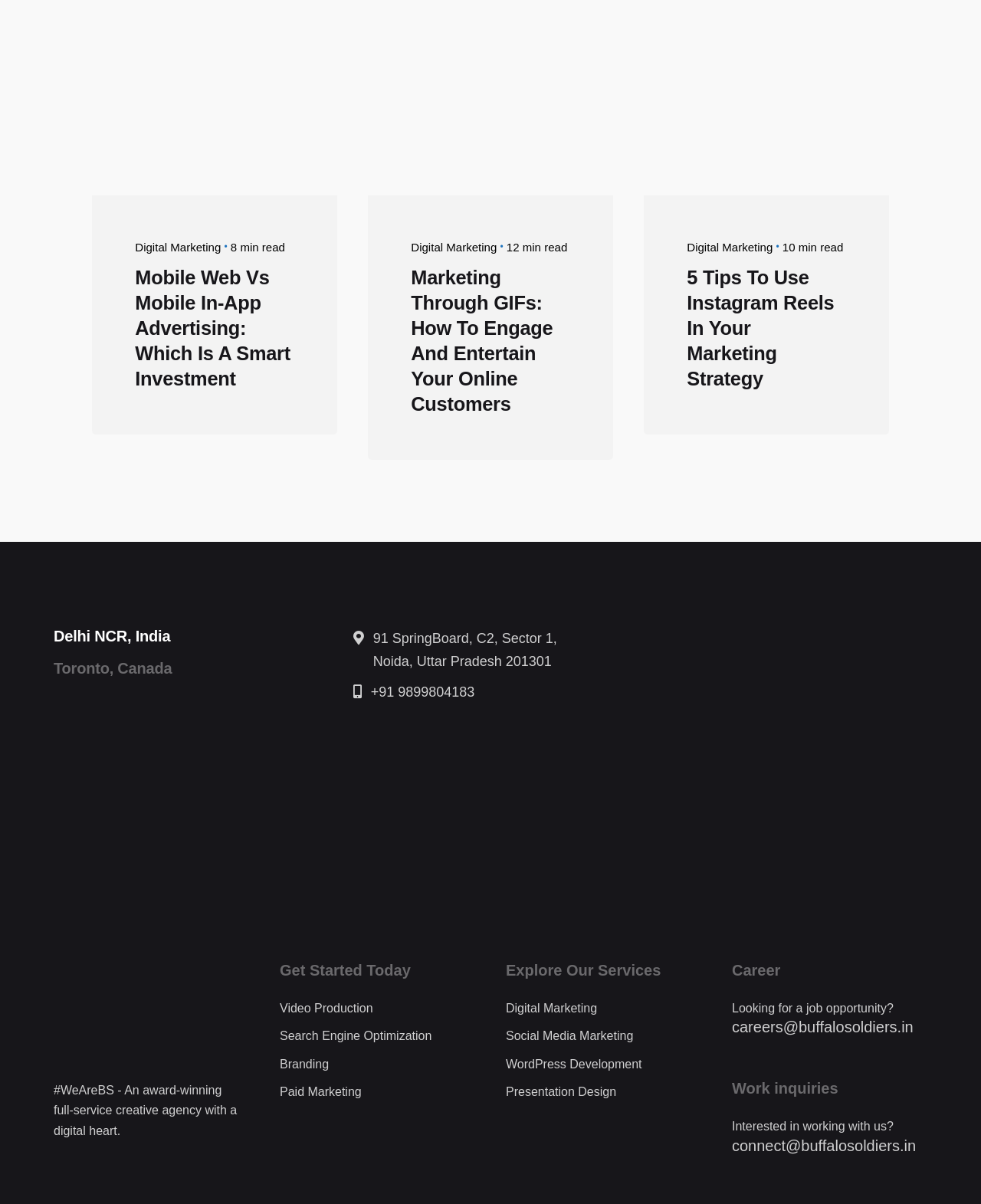Please locate the bounding box coordinates of the element that should be clicked to complete the given instruction: "Click on 'Digital Marketing'".

[0.138, 0.2, 0.225, 0.211]